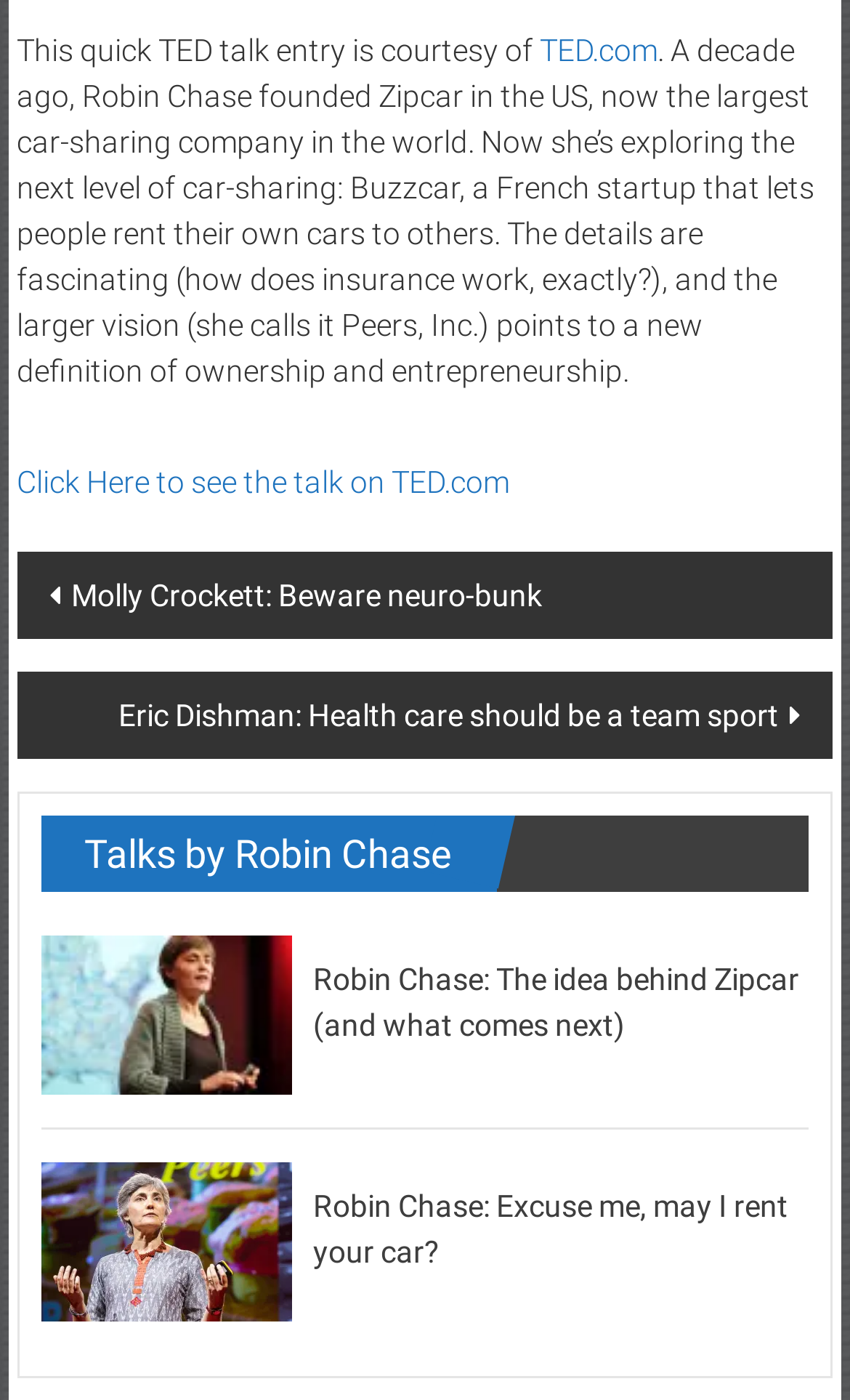How many talks by Robin Chase are listed?
Examine the image and give a concise answer in one word or a short phrase.

3